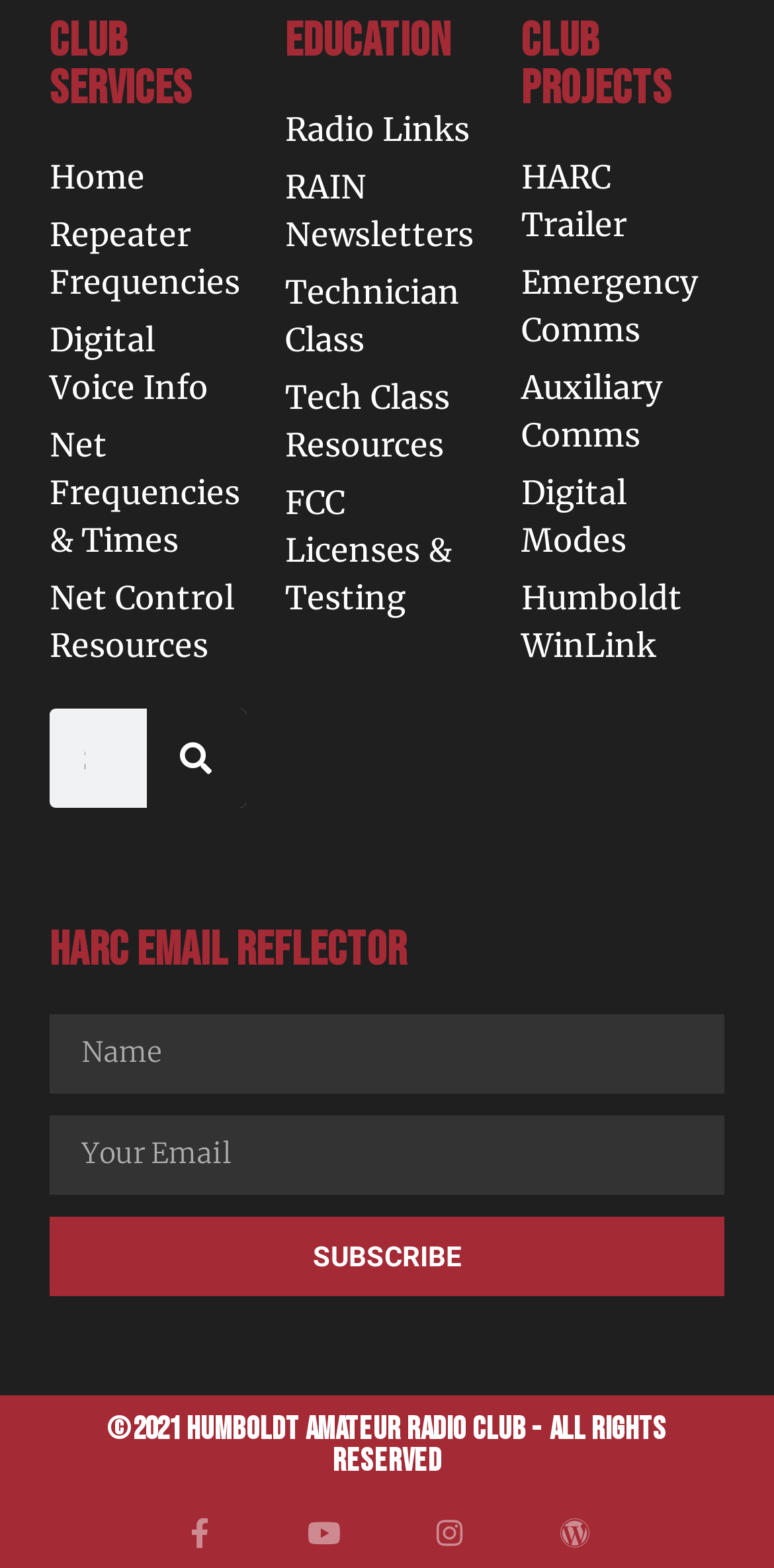Please find the bounding box coordinates of the clickable region needed to complete the following instruction: "Go to Home page". The bounding box coordinates must consist of four float numbers between 0 and 1, i.e., [left, top, right, bottom].

[0.064, 0.098, 0.317, 0.128]